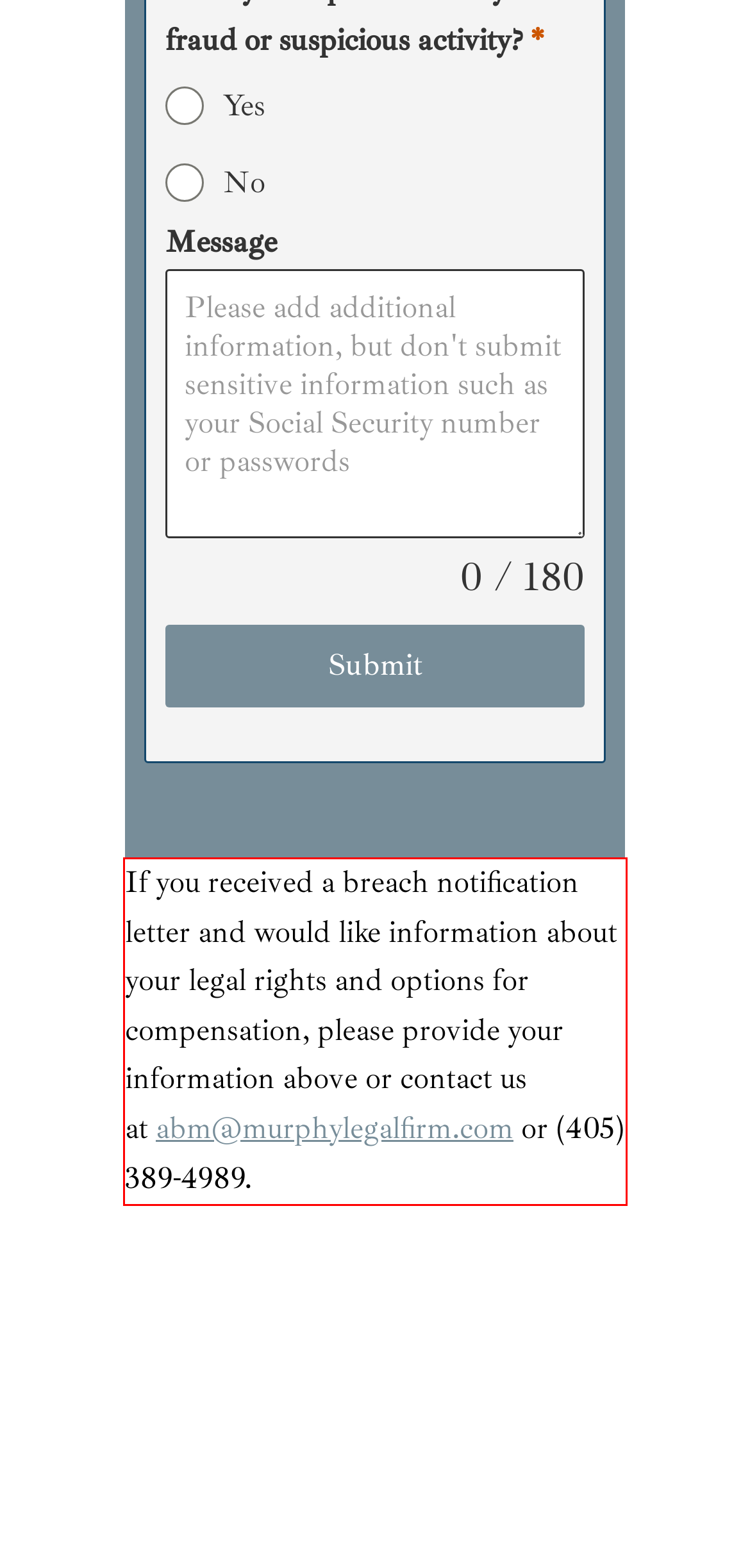Please perform OCR on the UI element surrounded by the red bounding box in the given webpage screenshot and extract its text content.

If you received a breach notification letter and would like information about your legal rights and options for compensation, please provide your information above or contact us at abm@murphylegalfirm.com or (405) 389-4989.